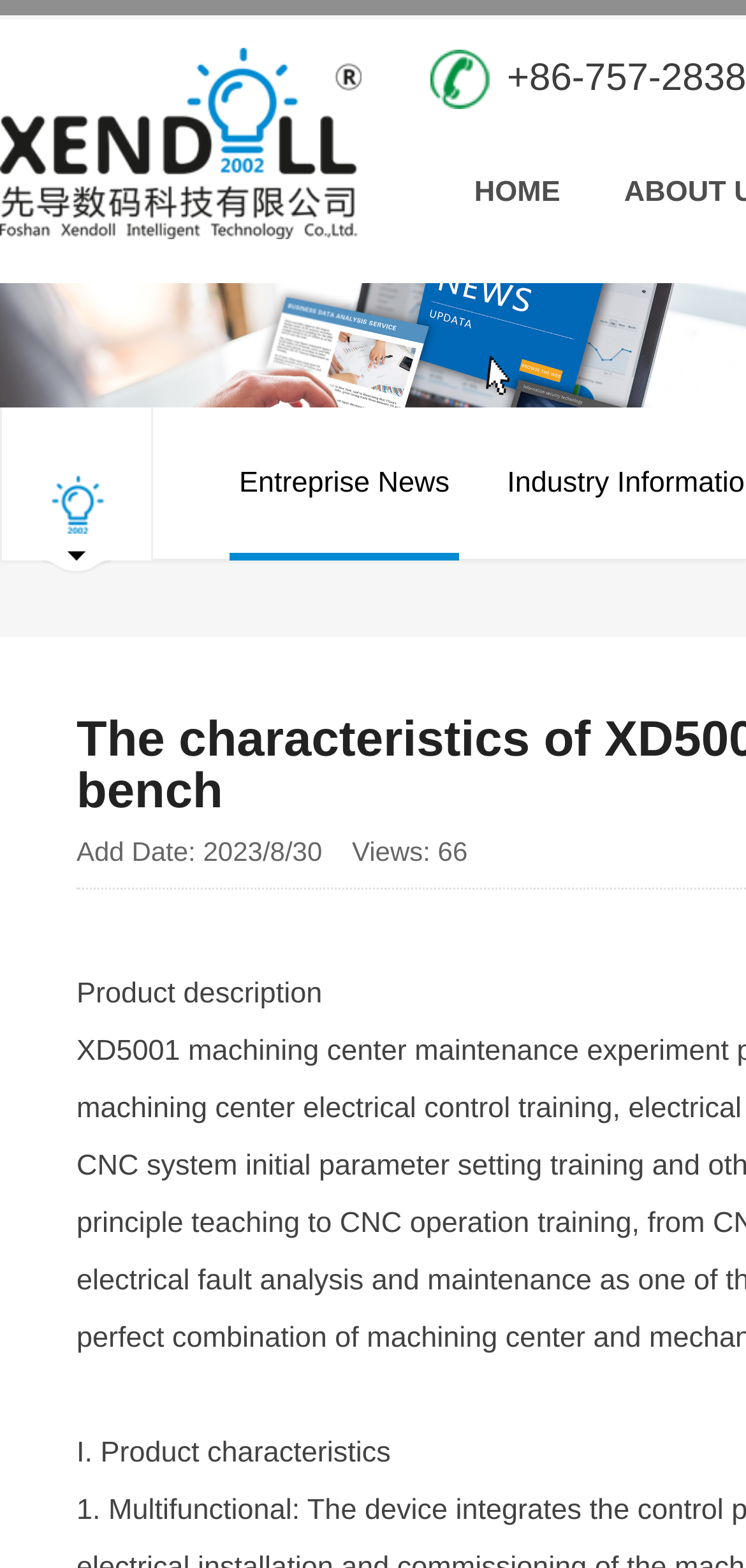How many images are at the top of the webpage?
Please look at the screenshot and answer in one word or a short phrase.

2